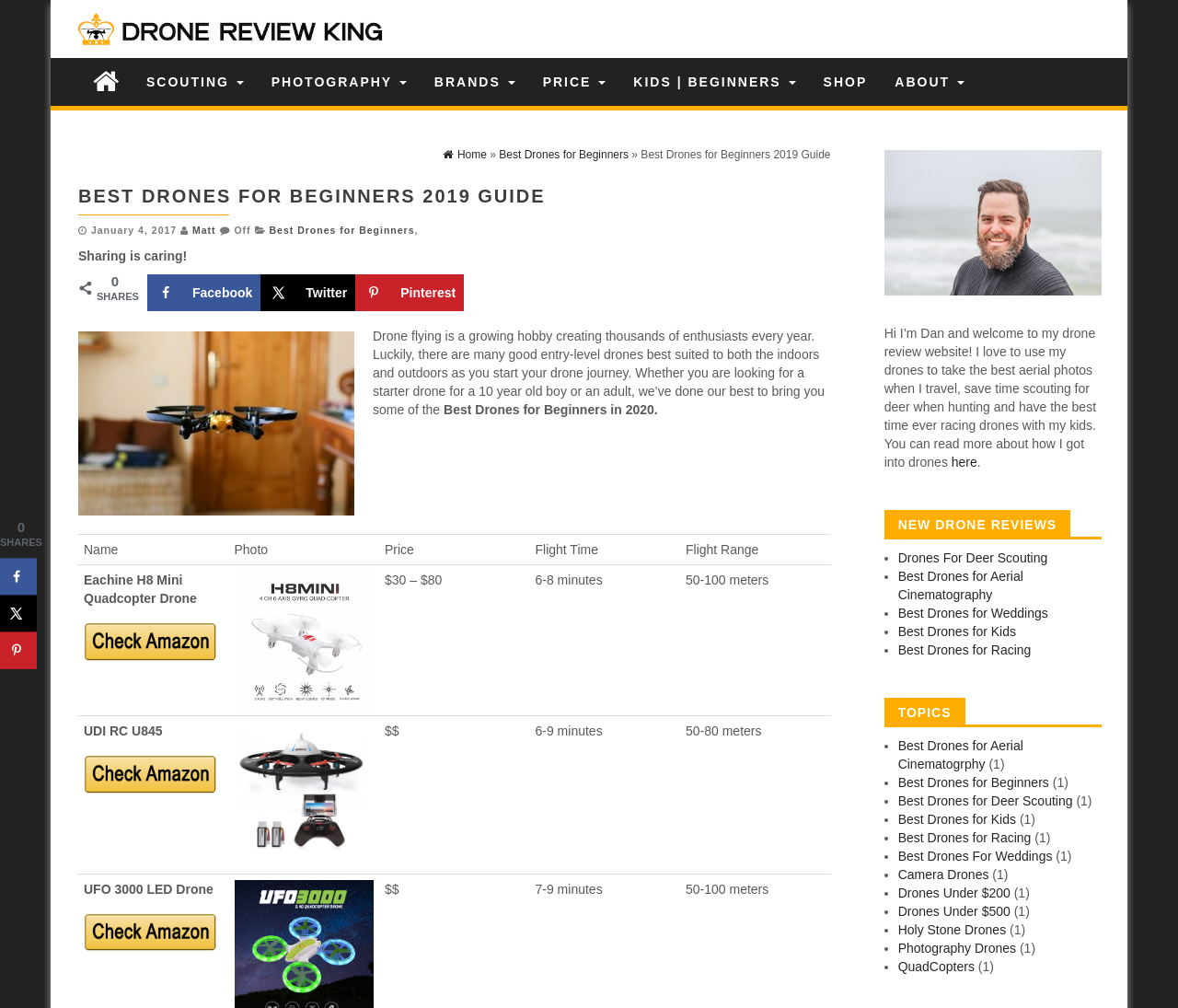Explain the contents of the webpage comprehensively.

This webpage is a guide for beginners looking to buy a drone, specifically focusing on the best drones for indoor and outdoor play. At the top of the page, there is a navigation menu with links to various sections, including "Scouting", "Photography", "Brands", "Price", "Kids | Beginners", "Shop", and "About". Below the navigation menu, there is a header section with the title "Best Drones for Beginners 2019 Guide" and a subheading with the author's name, "Matt".

The main content of the page is divided into sections. The first section introduces drone flying as a growing hobby and explains that the page will provide information on the best entry-level drones for both indoor and outdoor use. There is also a large image of a drone on the left side of this section.

The next section is a table comparing different drones, with columns for "Name", "Photo", "Price", "Flight Time", and "Flight Range". Each row represents a different drone, with links to more information and images of the drones. There are three rows in this table, each describing a different drone model.

Below the table, there is a section with a heading "NEW DRONE REVIEWS" and a list of links to reviews of different drones, including those for deer scouting, aerial cinematography, weddings, kids, and racing.

On the right side of the page, there is a section with a heading "TOPICS" and a list of links to various topics related to drones, including scouting, photography, and racing. There is also an image of a person, presumably the author, with a brief introduction and a link to more information about him.

Throughout the page, there are various social media sharing buttons and links to other related pages.